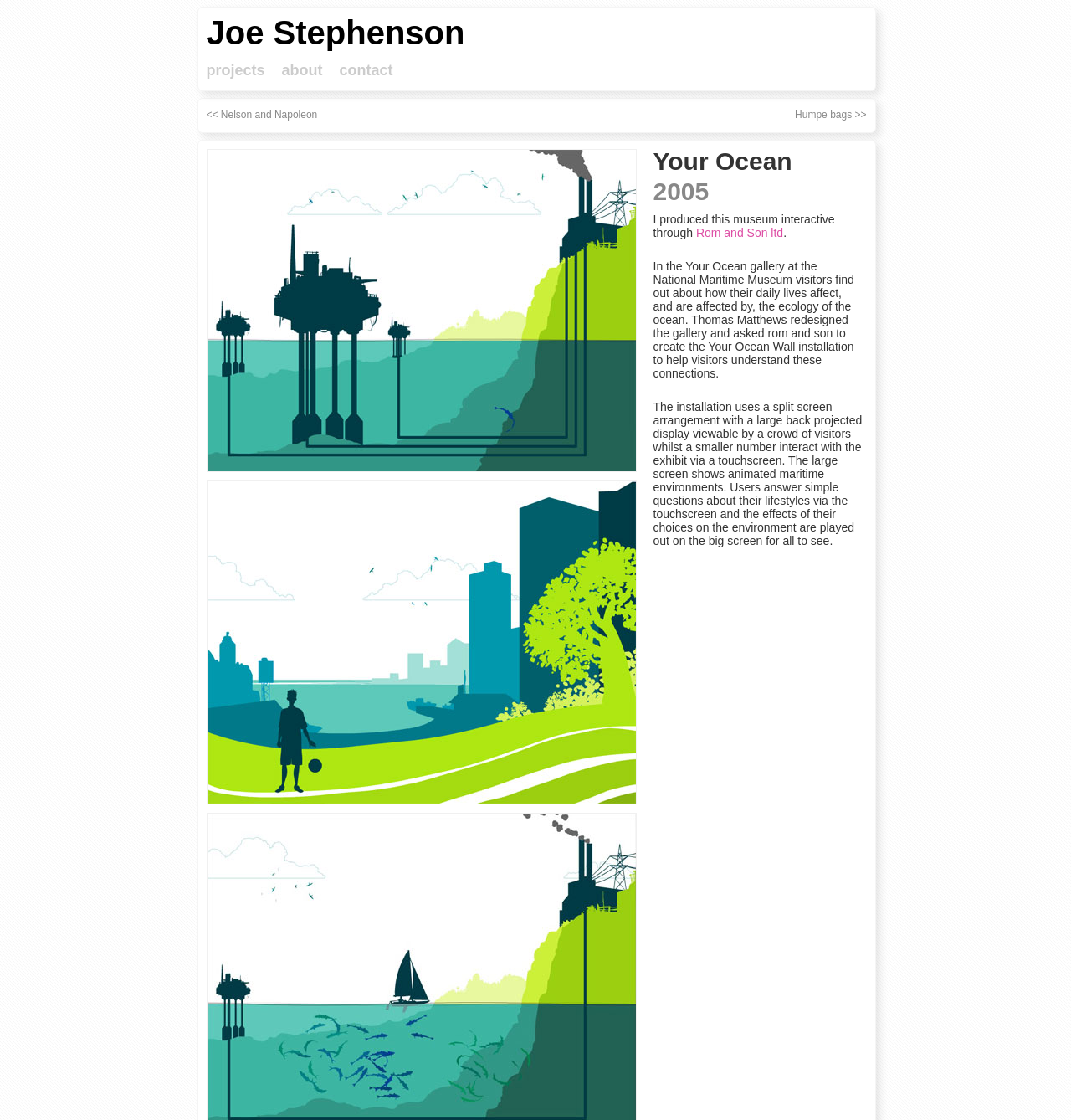What type of display is used in the installation?
Based on the image, answer the question with a single word or brief phrase.

Back projected display